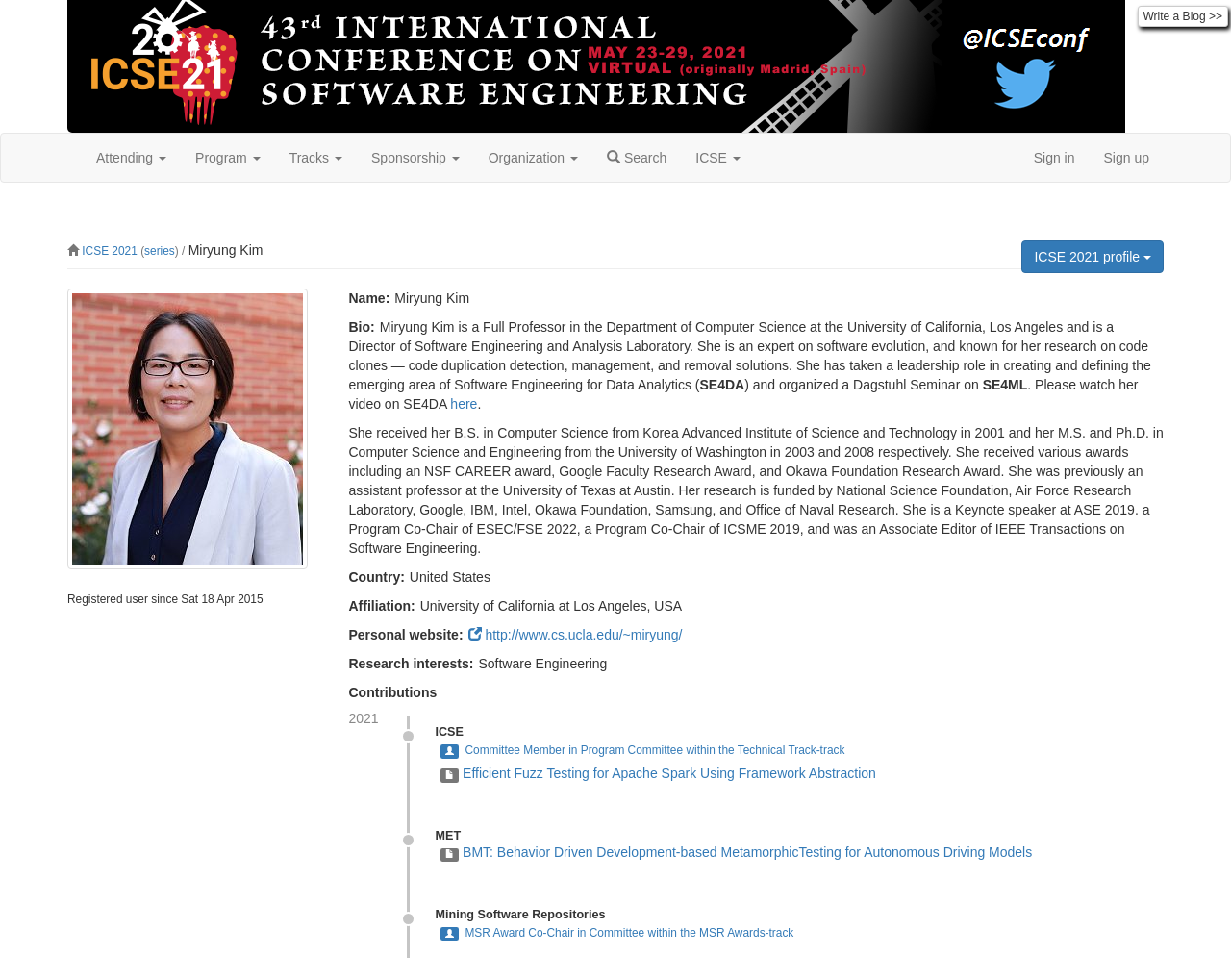Who is the profile owner?
Please answer the question as detailed as possible.

I found the answer by looking at the profile section, where I saw a name 'Miryung Kim' with a title 'Full Professor in the Department of Computer Science at the University of California, Los Angeles'. This suggests that Miryung Kim is the owner of the profile.